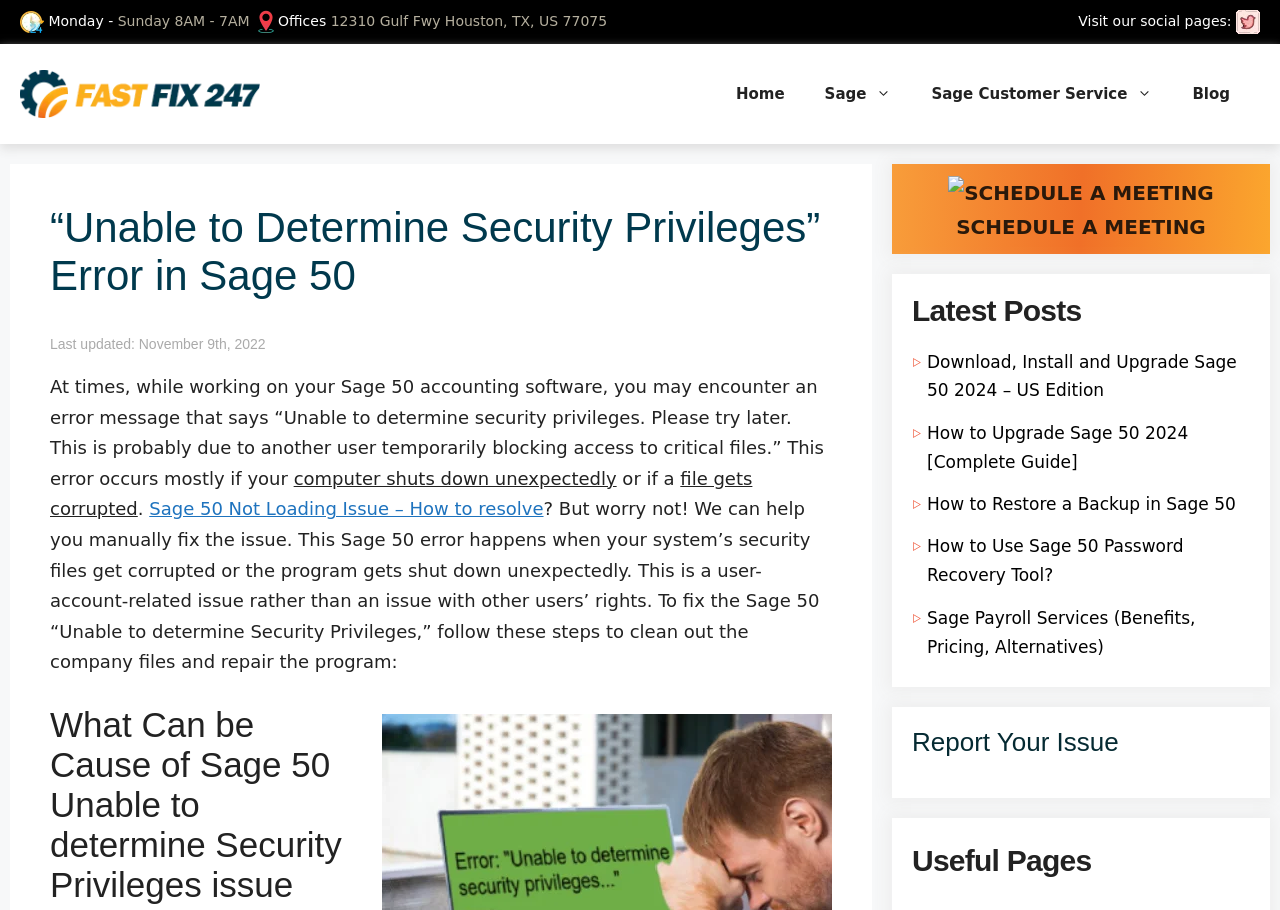Identify the bounding box for the UI element described as: "Sage Customer Service". The coordinates should be four float numbers between 0 and 1, i.e., [left, top, right, bottom].

[0.712, 0.07, 0.916, 0.136]